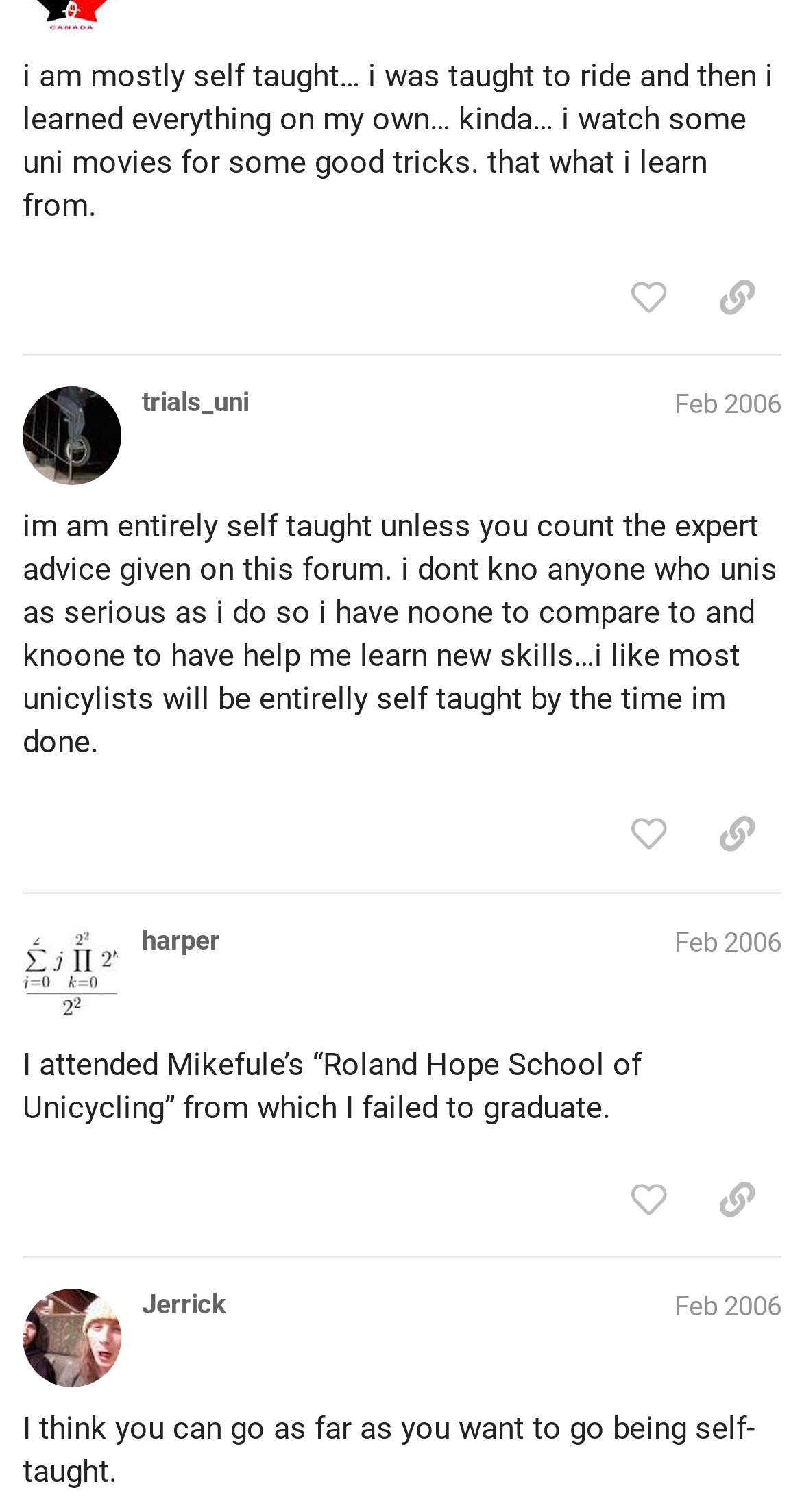How many posts are on this page?
Give a one-word or short-phrase answer derived from the screenshot.

3